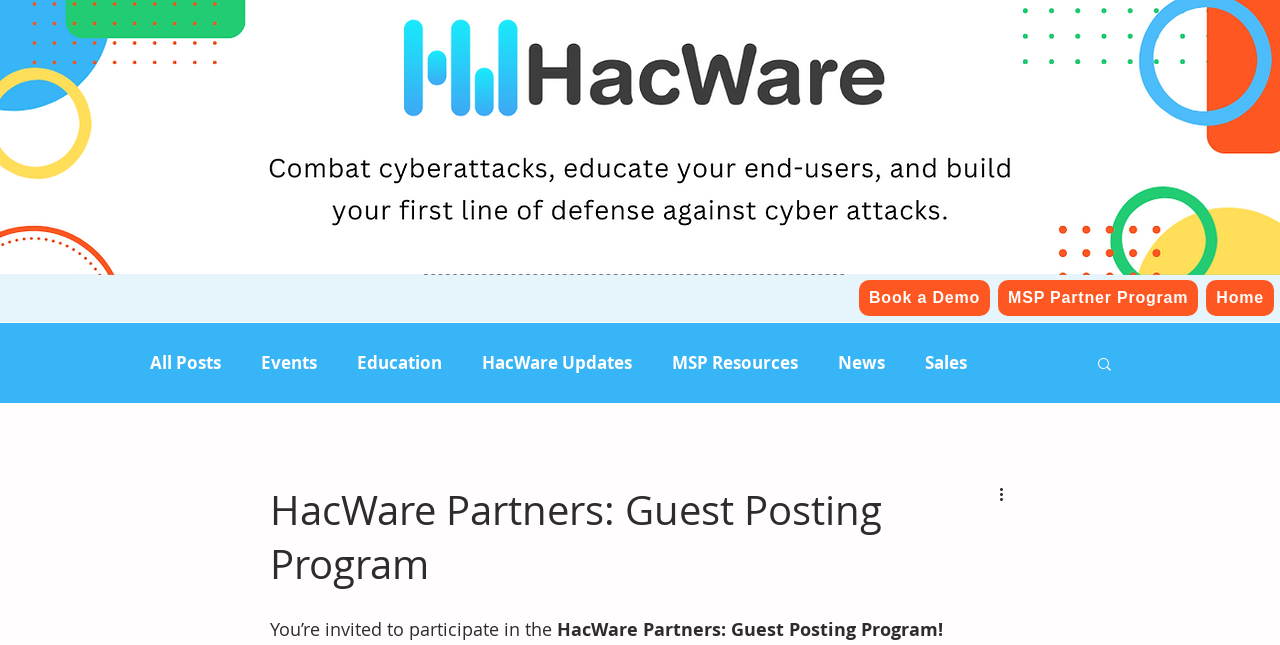Locate the bounding box coordinates of the UI element described by: "News". Provide the coordinates as four float numbers between 0 and 1, formatted as [left, top, right, bottom].

[0.655, 0.544, 0.691, 0.58]